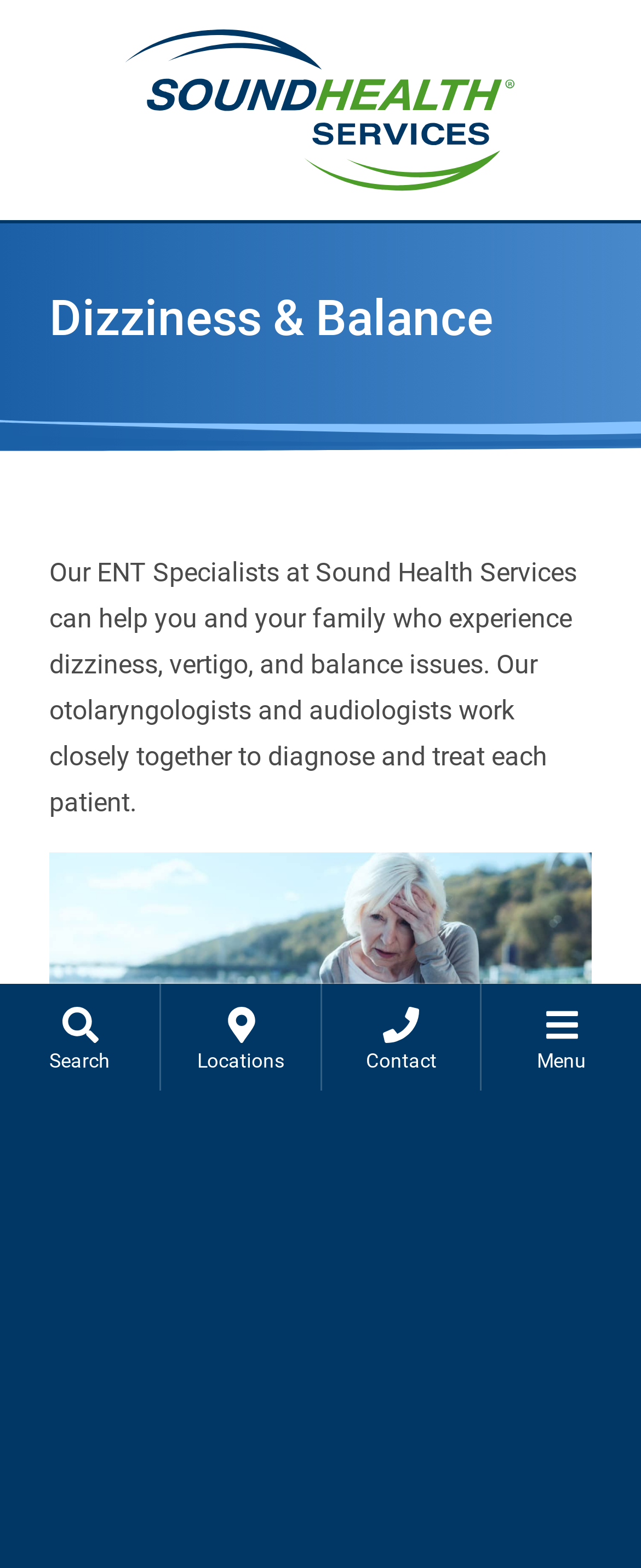Please identify the bounding box coordinates of the area that needs to be clicked to follow this instruction: "Go to patient portal".

[0.139, 0.779, 0.861, 0.832]